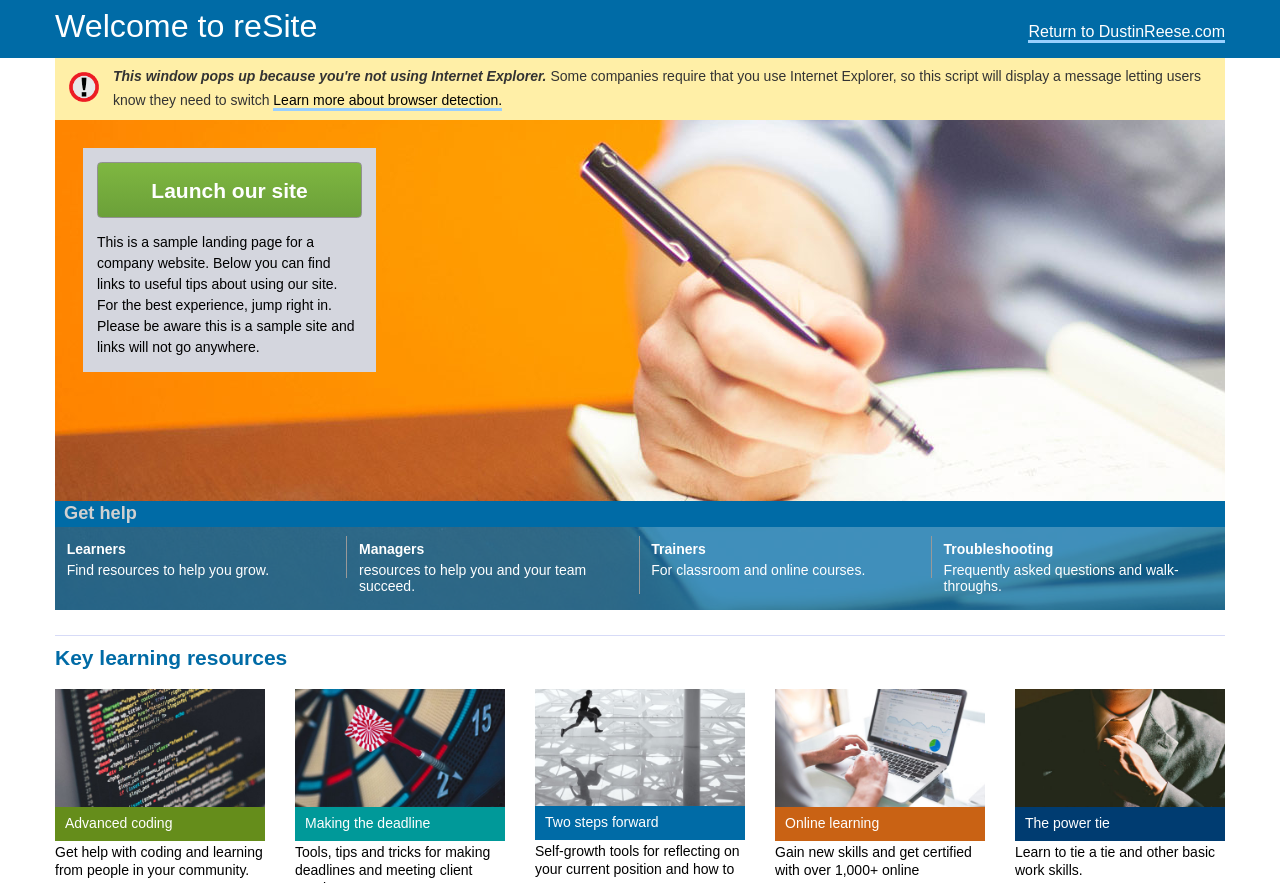What is the topic of the link 'Making the deadline'?
Refer to the image and provide a detailed answer to the question.

The link 'Making the deadline' is categorized under the 'Key learning resources' section, and its title suggests that it is related to time management and meeting deadlines.